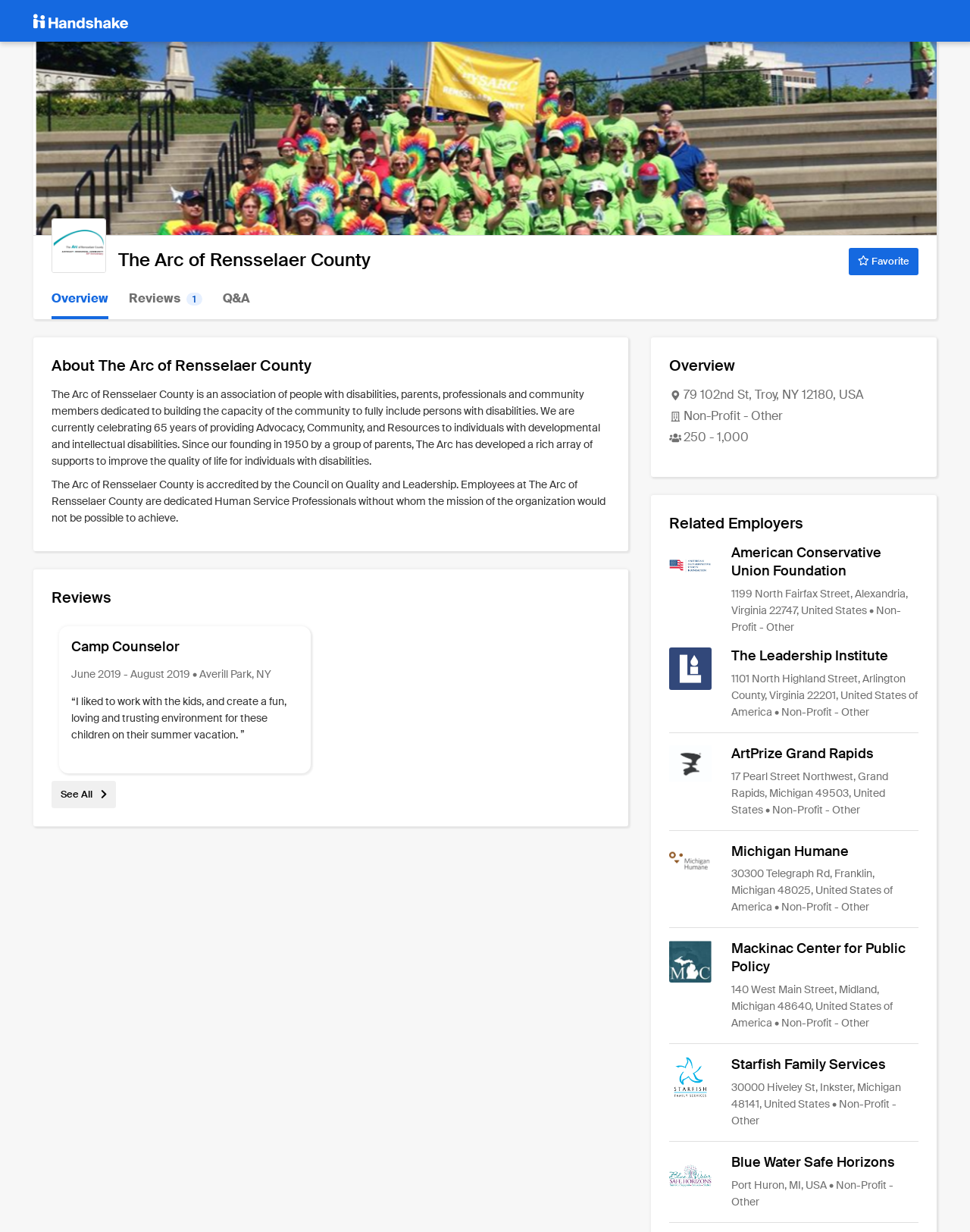What is the name of the organization? Examine the screenshot and reply using just one word or a brief phrase.

The Arc of Rensselaer County